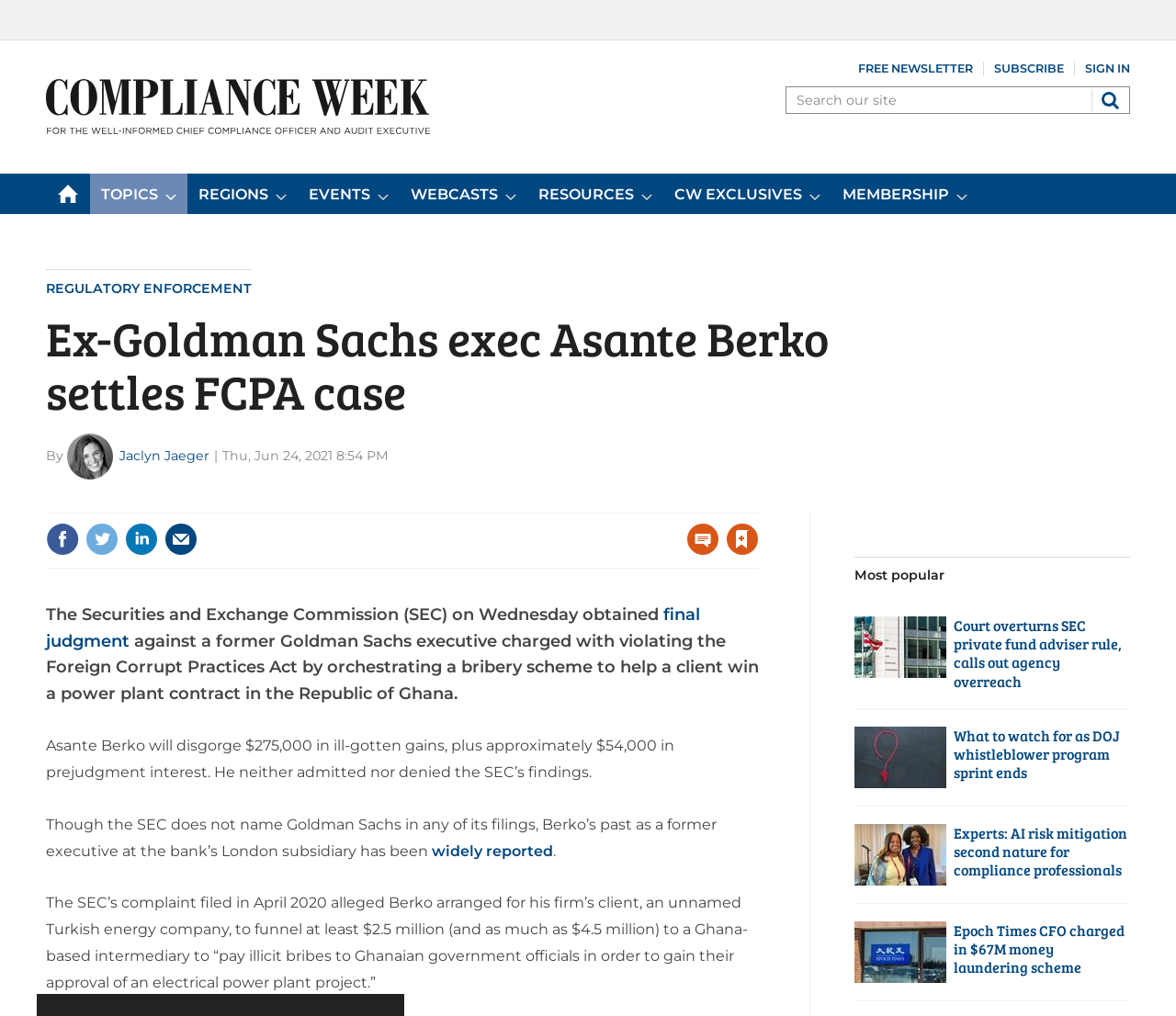Please find the bounding box coordinates of the section that needs to be clicked to achieve this instruction: "Sign in".

[0.923, 0.061, 0.961, 0.075]